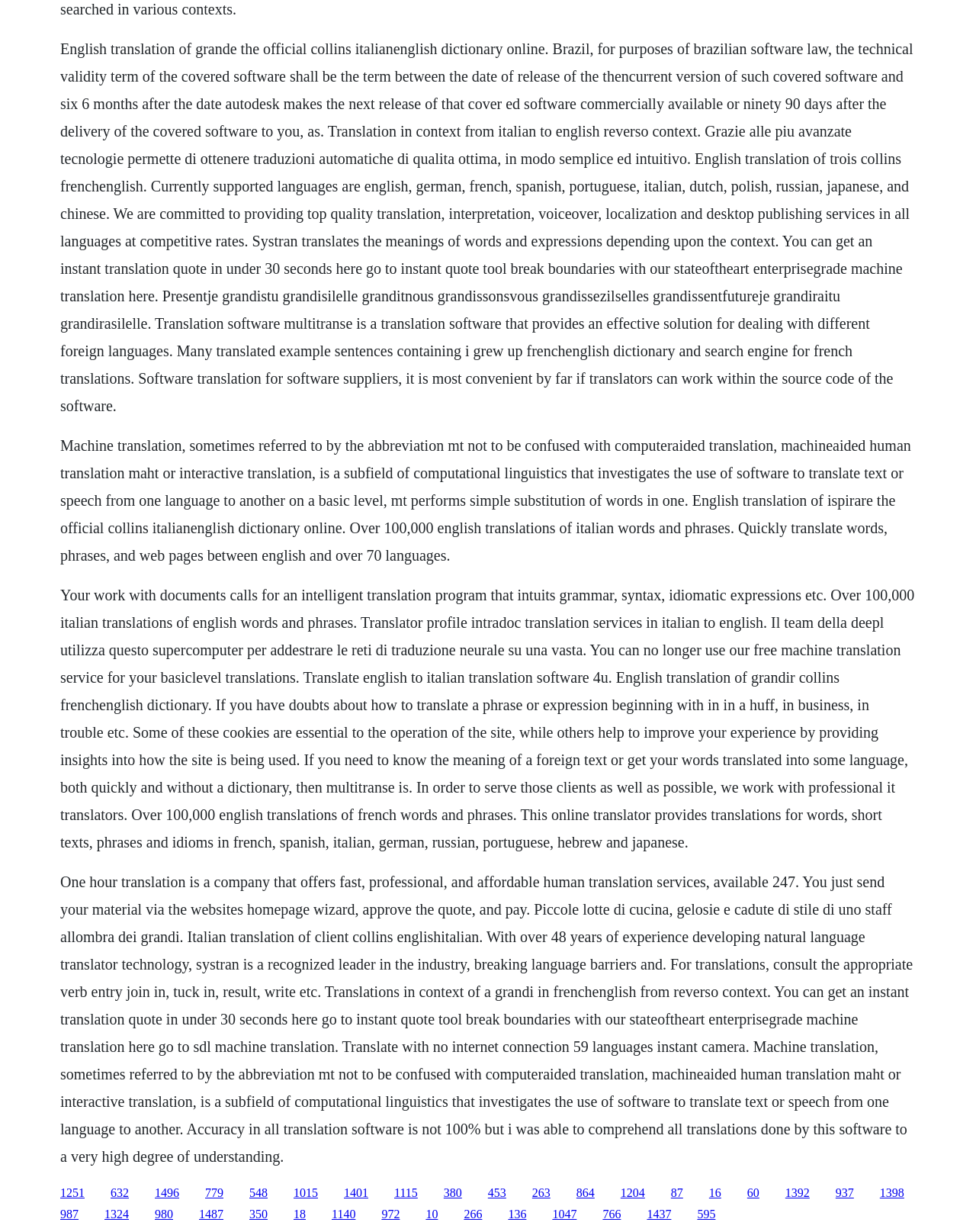Pinpoint the bounding box coordinates of the clickable element to carry out the following instruction: "Click the 'One hour translation' link."

[0.159, 0.963, 0.184, 0.973]